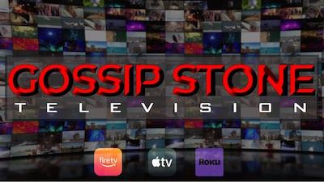Answer the question below in one word or phrase:
What type of font is used for 'TELEVISION'?

Sleek, modern